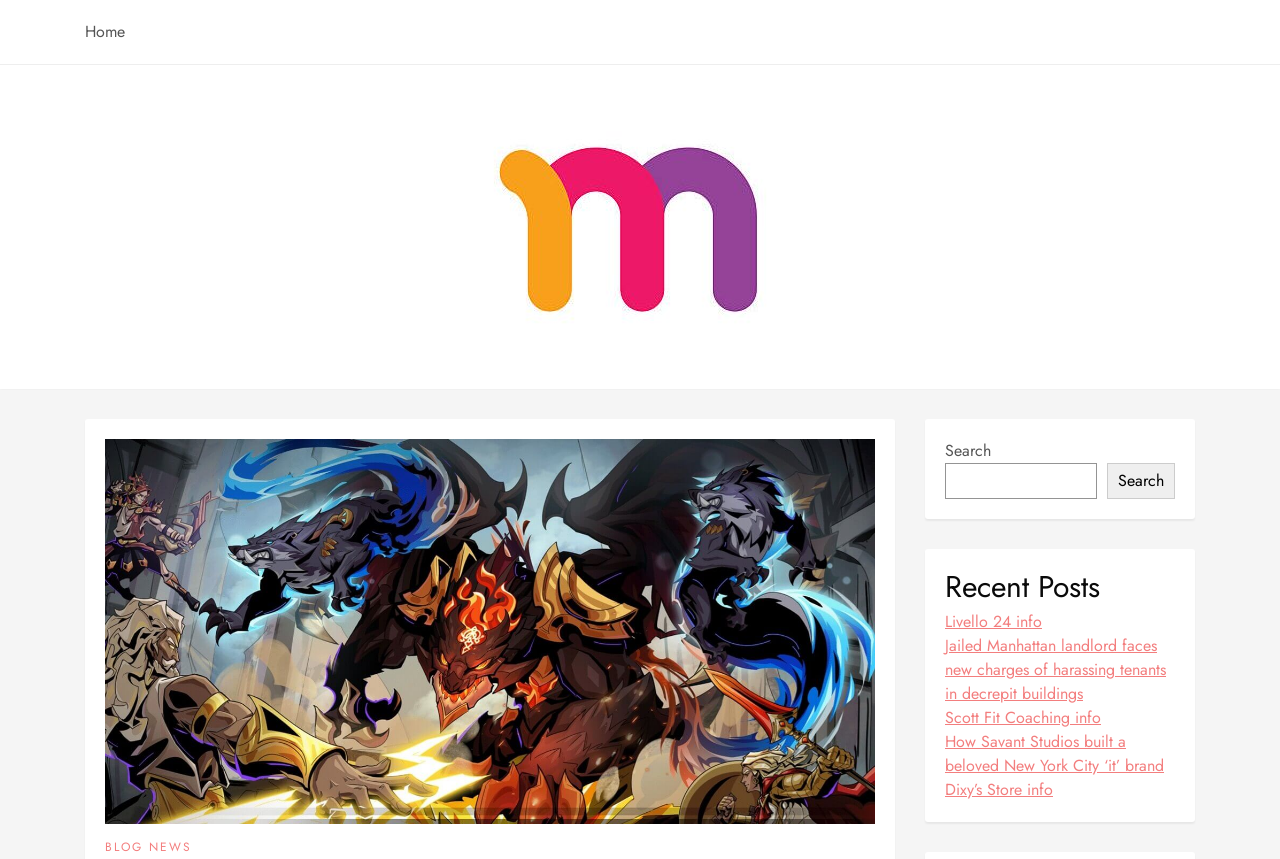Find the bounding box coordinates of the area to click in order to follow the instruction: "search for something".

[0.738, 0.539, 0.857, 0.581]